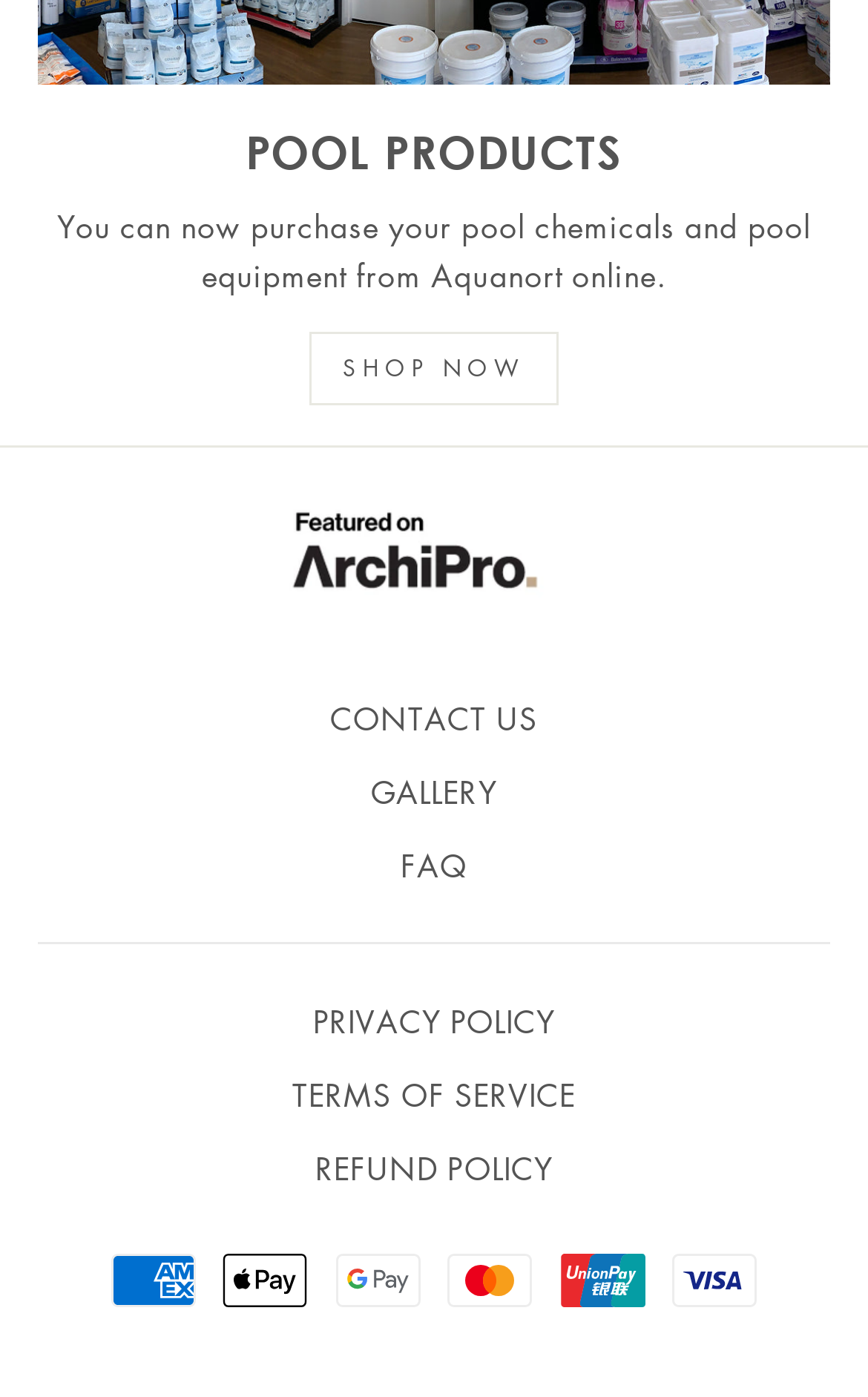What is the purpose of the ArchiPro Badge on the webpage? Based on the screenshot, please respond with a single word or phrase.

Unknown